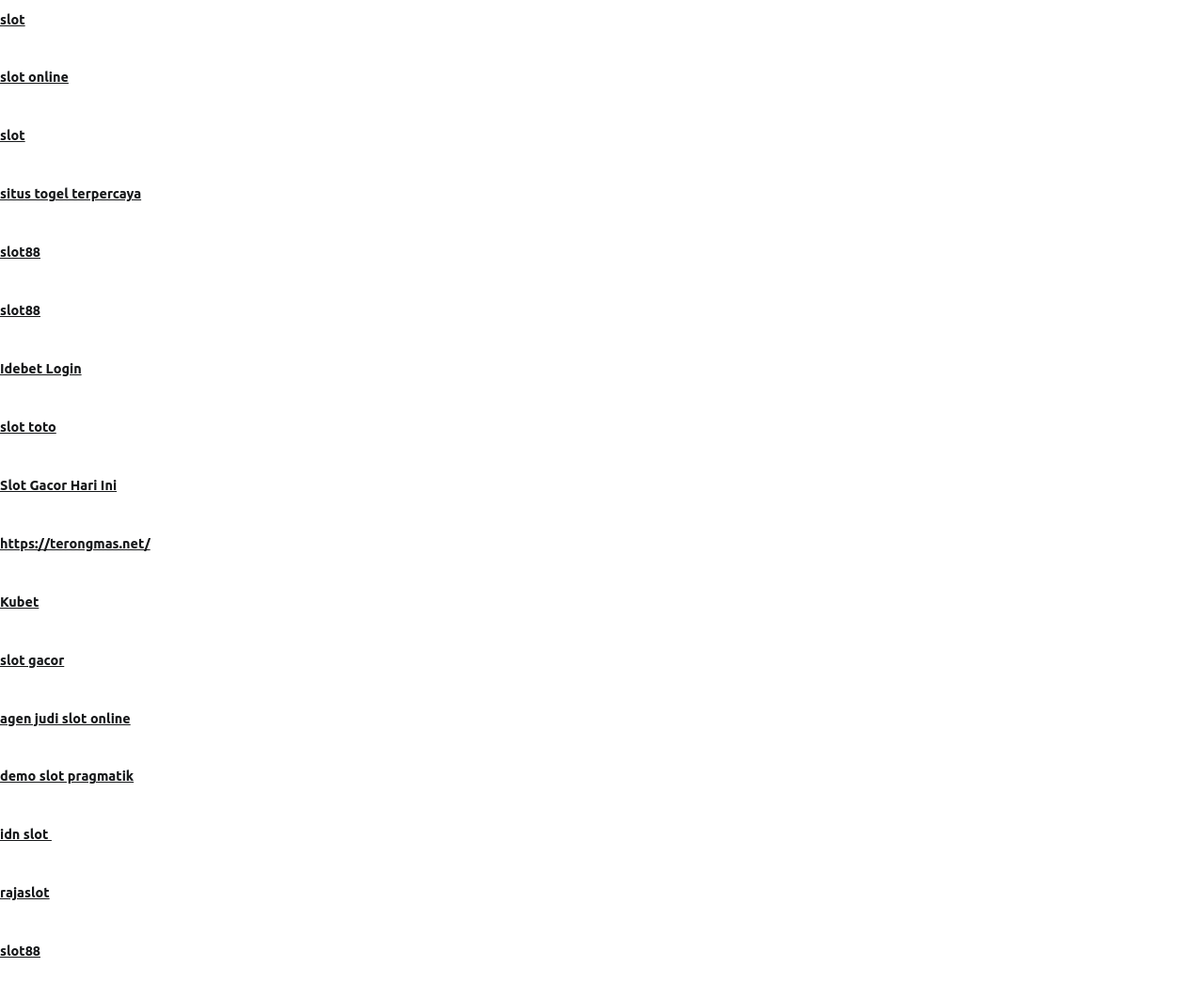Are there any links to external websites?
Look at the image and respond with a one-word or short phrase answer.

Yes